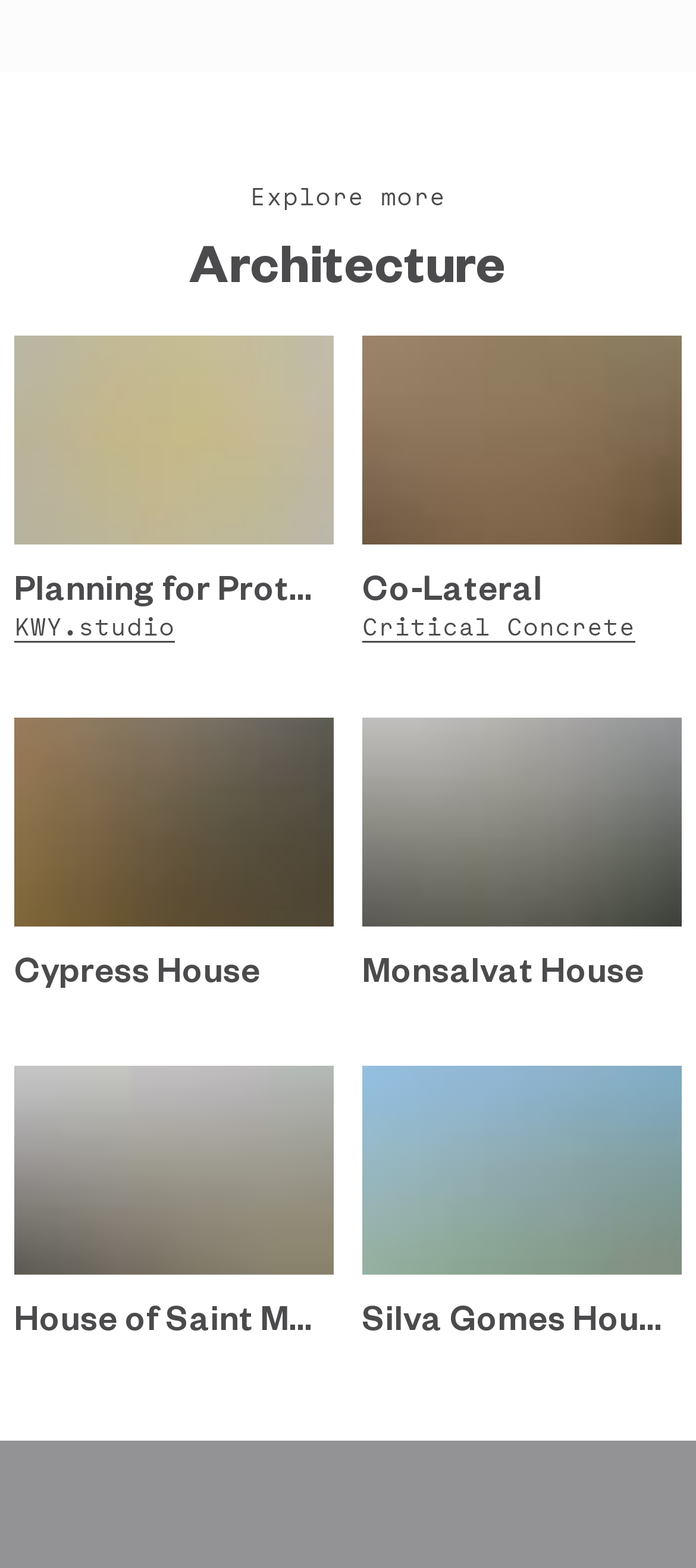Carefully examine the image and provide an in-depth answer to the question: What is the last link on the webpage?

The last link on the webpage is 'Contact' which is located at the bottom right corner of the webpage with a bounding box coordinate of [0.569, 0.955, 0.818, 0.992].